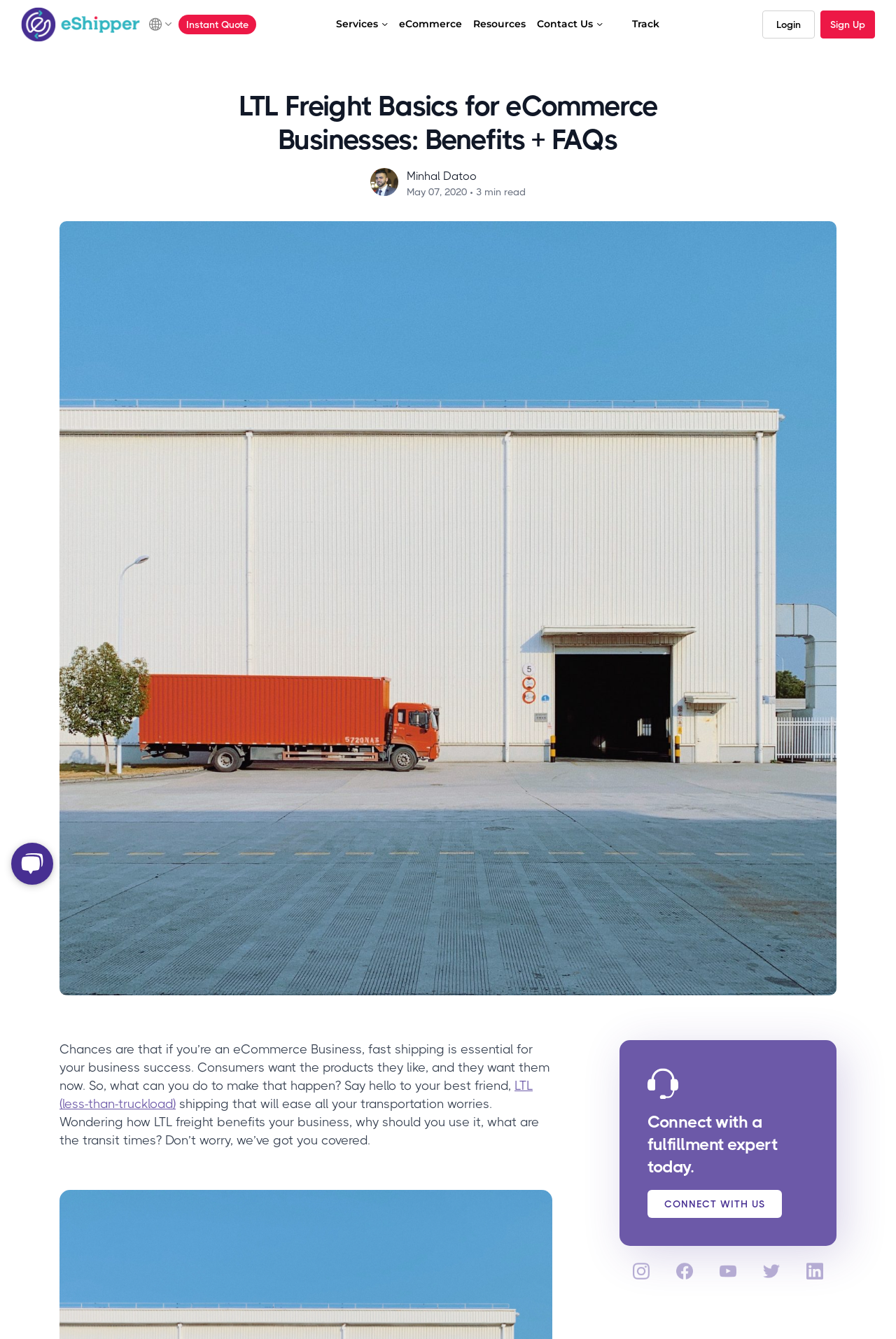Locate the bounding box coordinates of the clickable area needed to fulfill the instruction: "Learn about LTL freight".

[0.066, 0.806, 0.595, 0.83]